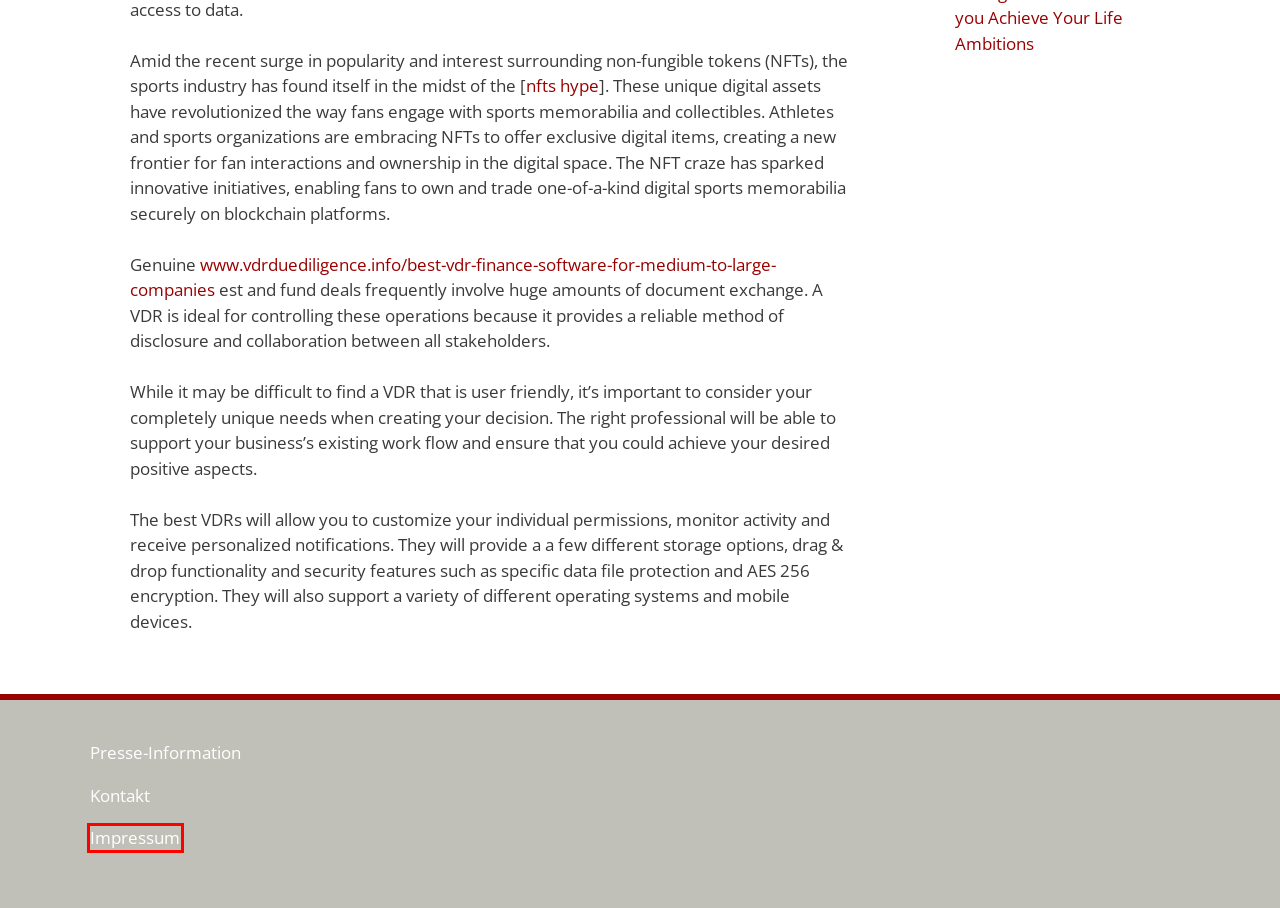Provided is a screenshot of a webpage with a red bounding box around an element. Select the most accurate webpage description for the page that appears after clicking the highlighted element. Here are the candidates:
A. Impressum - Ulrich Tilgner
B. Vorträge - Ulrich Tilgner
C. Presse- und Download-Bereich - Ulrich Tilgner
D. Bücher - Ulrich Tilgner
E. Video - Ulrich Tilgner
F. Ulrich Tilgner – Kurzbiografie - Ulrich Tilgner
G. Raid Technology intended for Lotus Paperwork - Ulrich Tilgner
H. Kontakt - Ulrich Tilgner

A